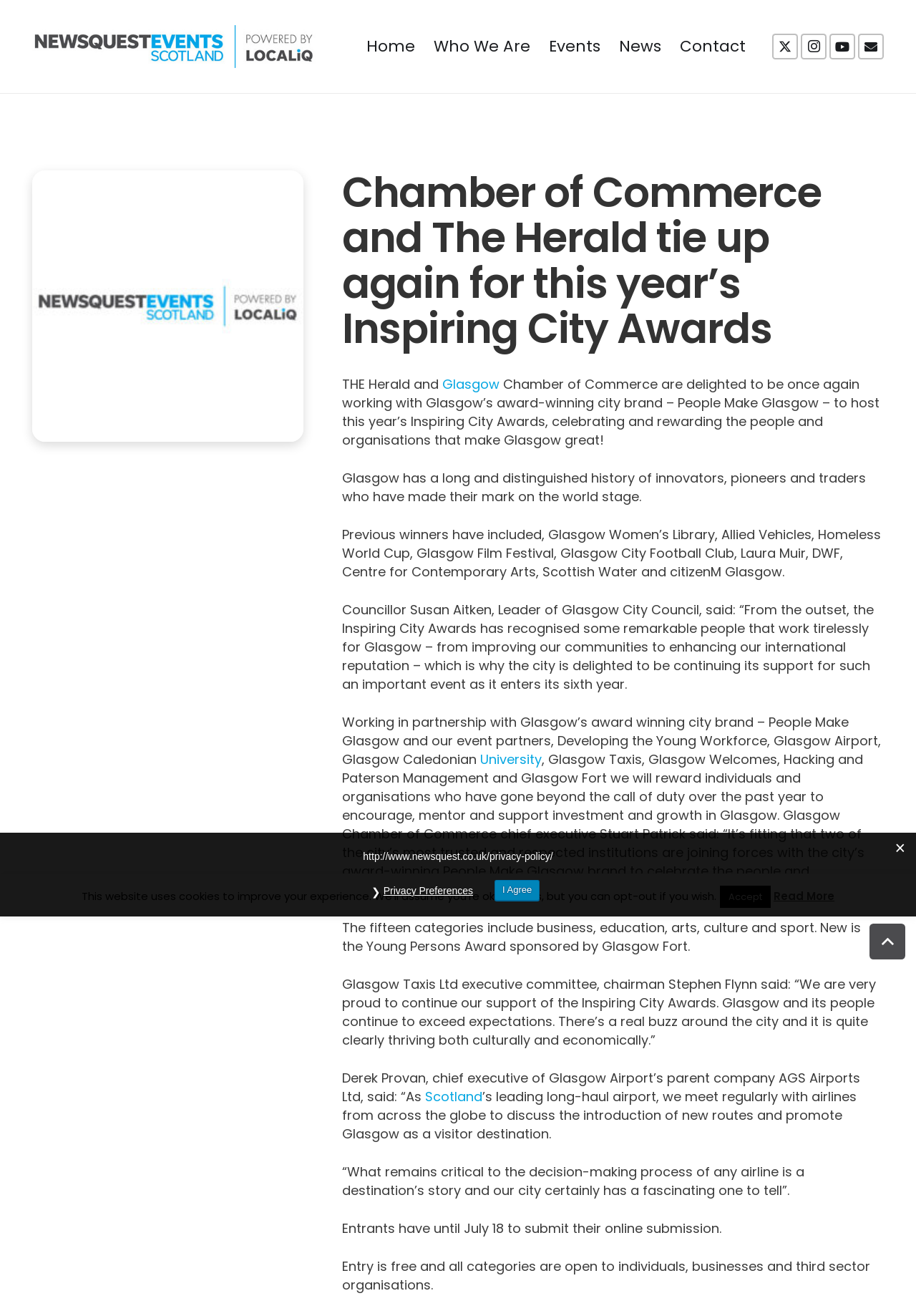Who is the leader of Glasgow City Council?
Respond to the question with a single word or phrase according to the image.

Councillor Susan Aitken